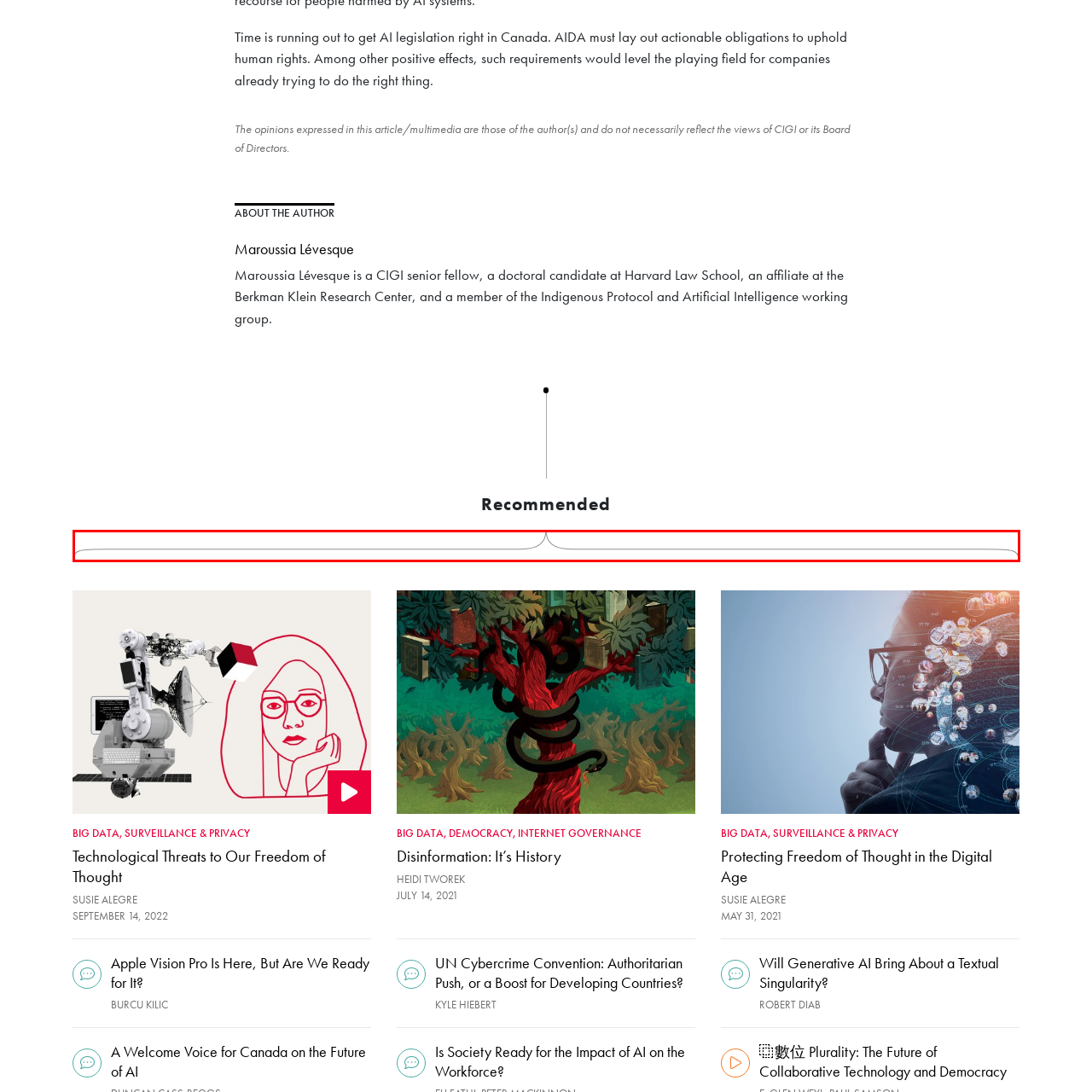What is the purpose of the image?
Direct your attention to the highlighted area in the red bounding box of the image and provide a detailed response to the question.

The image, titled 'Group 2', likely serves as a visual component to reinforce the themes discussed in the article, contributing to the dialogue on safeguarding human rights amid technological advancements.